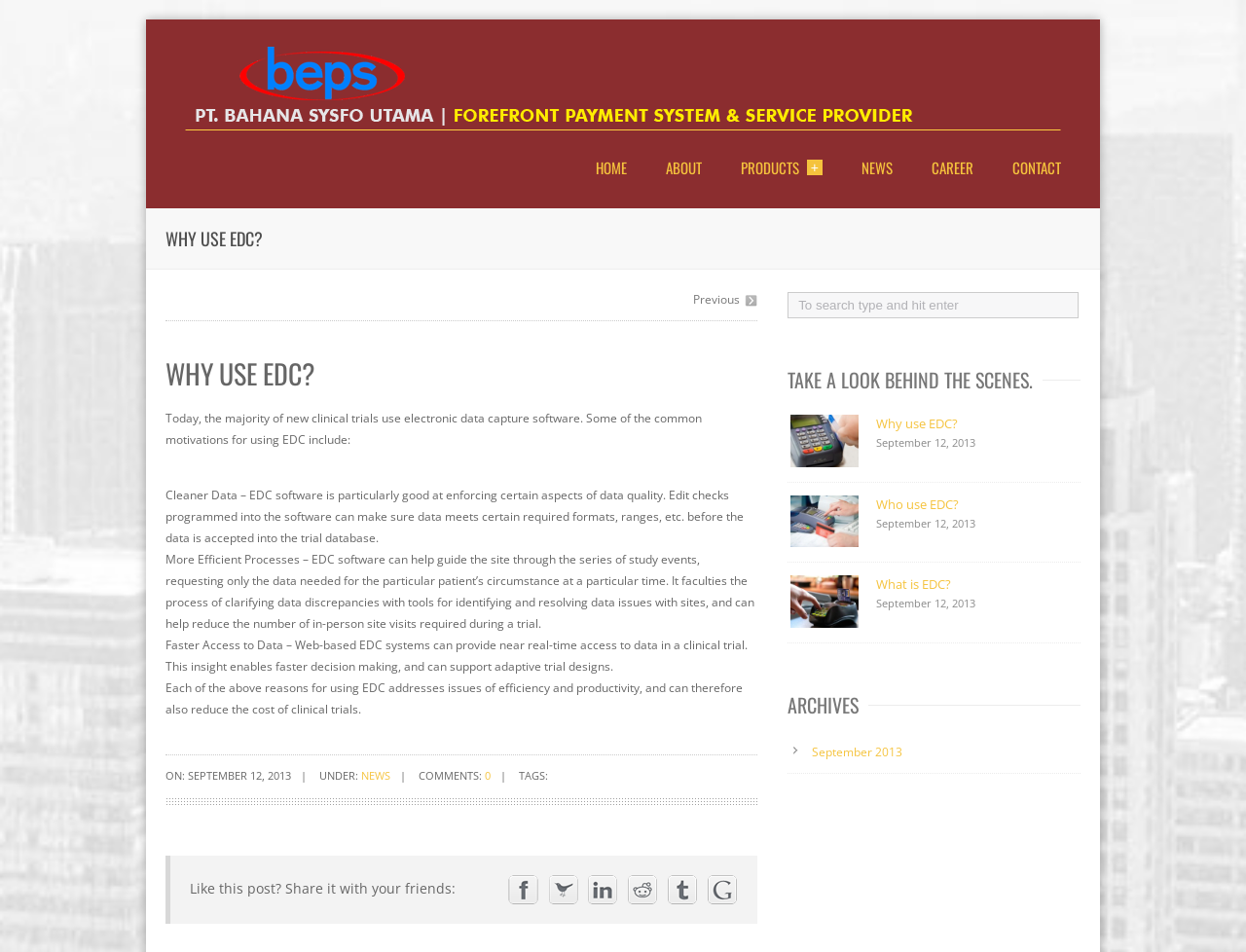Please mark the bounding box coordinates of the area that should be clicked to carry out the instruction: "Go to NEWS".

[0.68, 0.158, 0.728, 0.193]